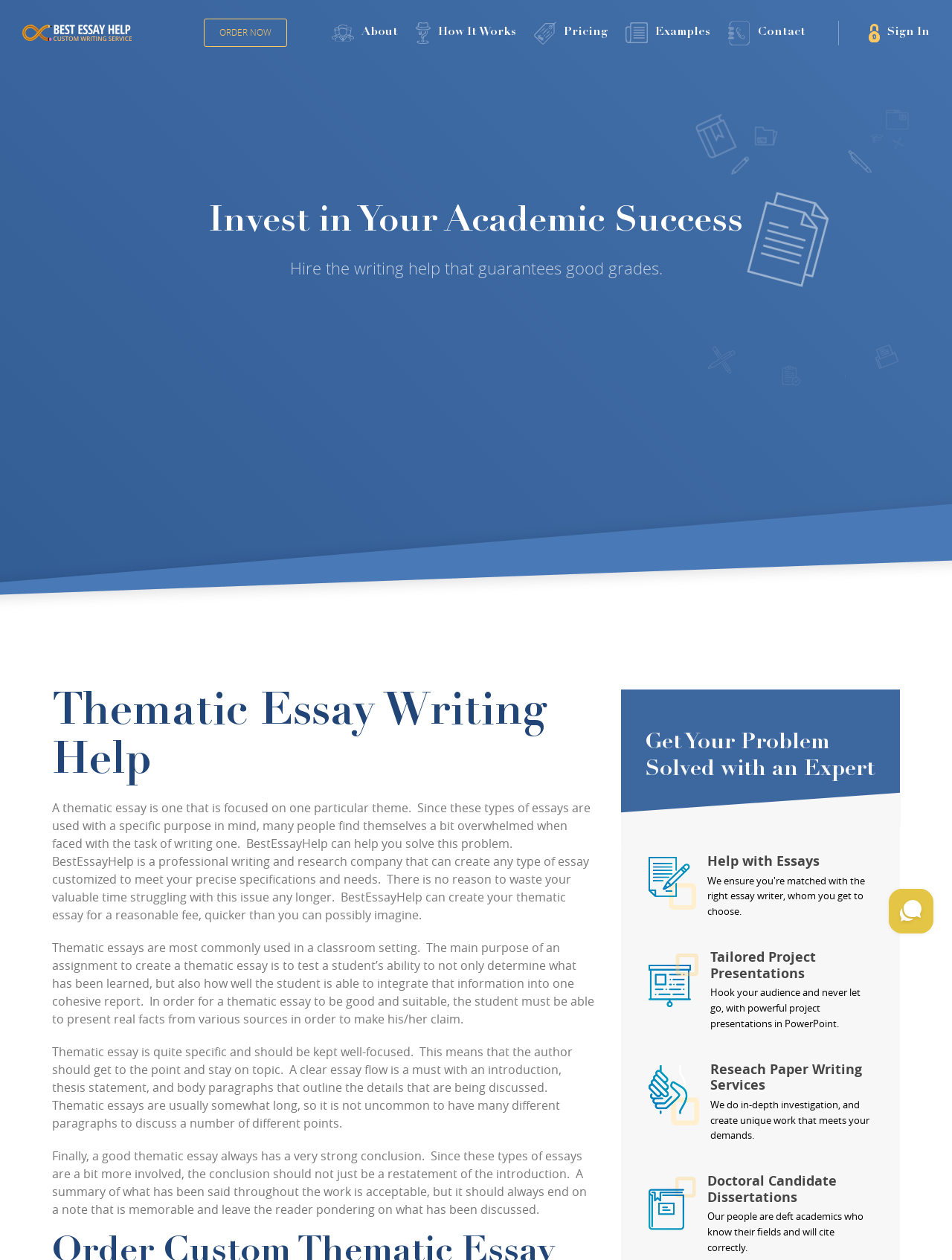Answer briefly with one word or phrase:
What is the name of the company that can help with thematic essay writing?

BestEssayHelp